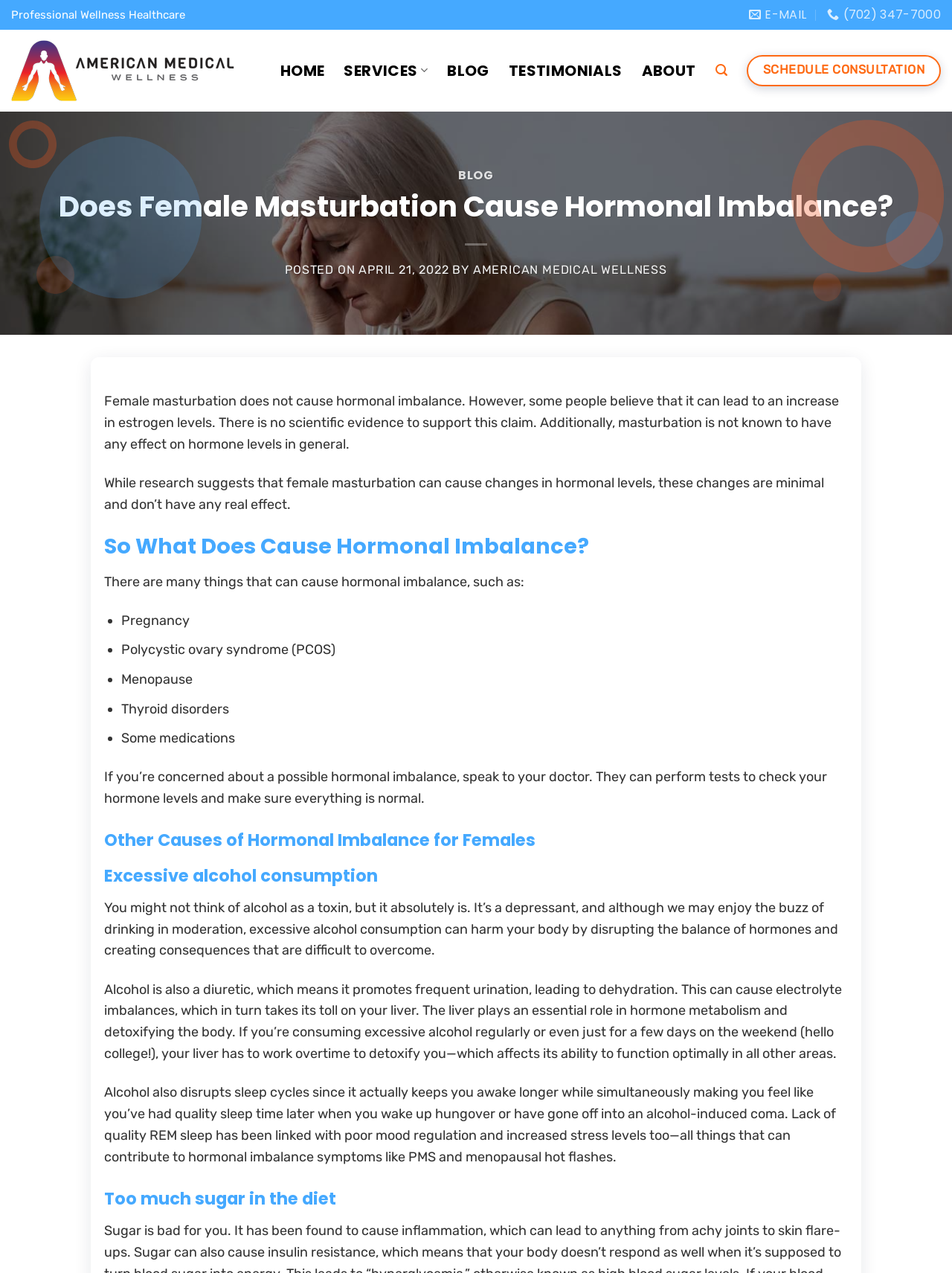Extract the primary header of the webpage and generate its text.

Does Female Masturbation Cause Hormonal Imbalance?